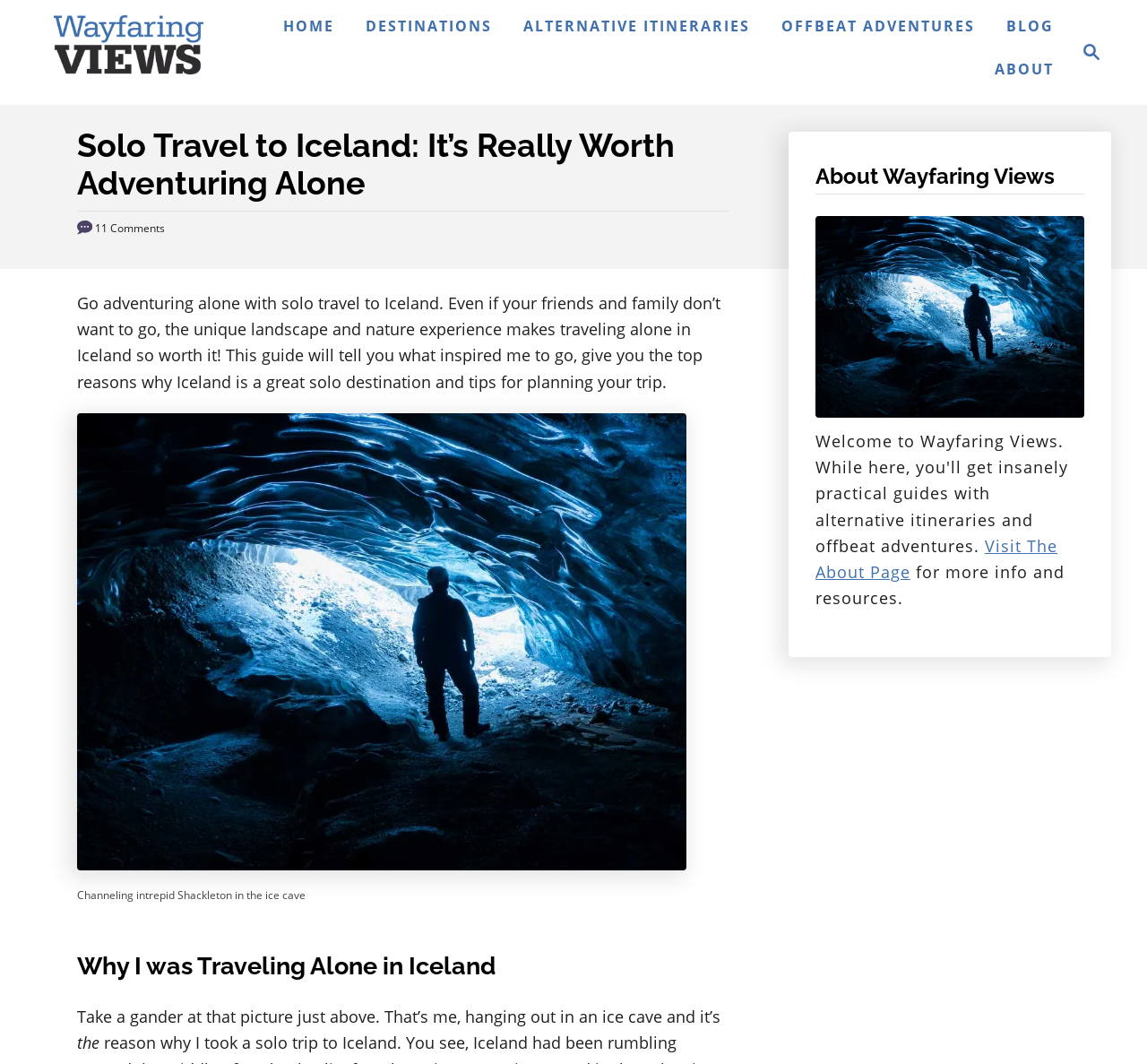Select the bounding box coordinates of the element I need to click to carry out the following instruction: "Search for something".

[0.927, 0.026, 0.969, 0.073]